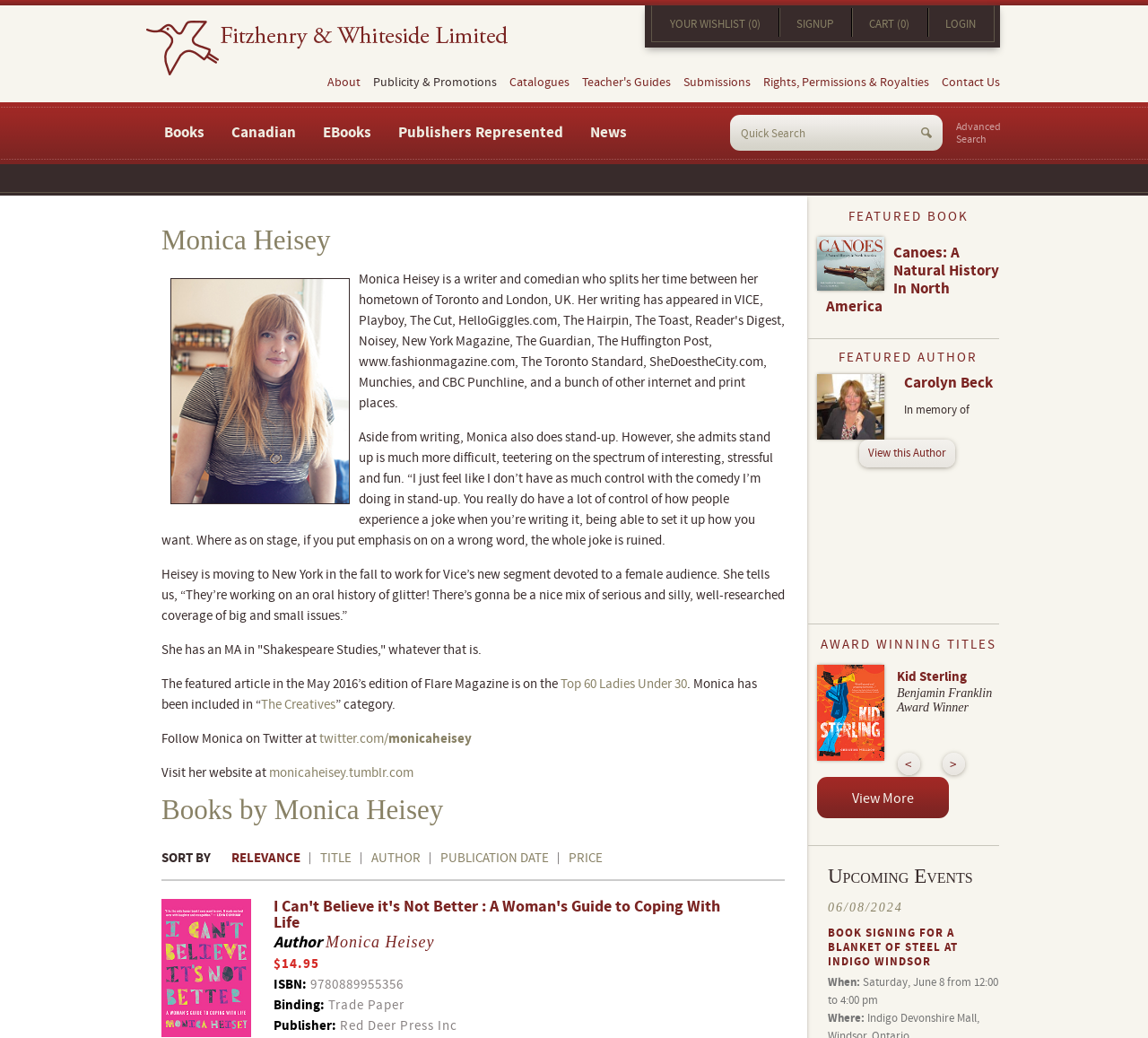What is the name of the publisher of Monica Heisey's book?
Examine the image closely and answer the question with as much detail as possible.

The webpage provides publication details of Monica Heisey's book, including the publisher's name, which is Red Deer Press Inc.